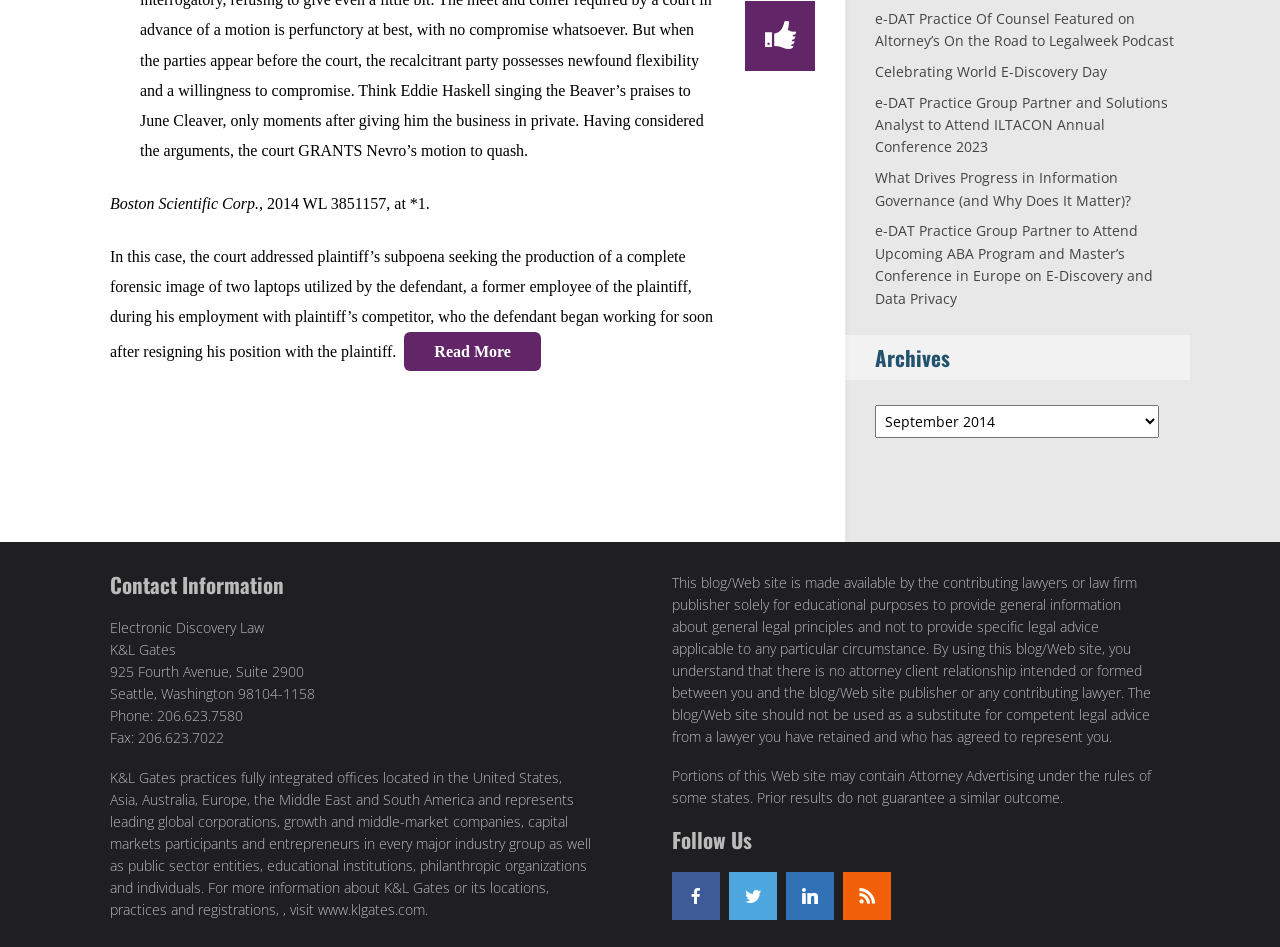From the screenshot, find the bounding box of the UI element matching this description: "Celebrating World E-Discovery Day". Supply the bounding box coordinates in the form [left, top, right, bottom], each a float between 0 and 1.

[0.684, 0.065, 0.865, 0.085]